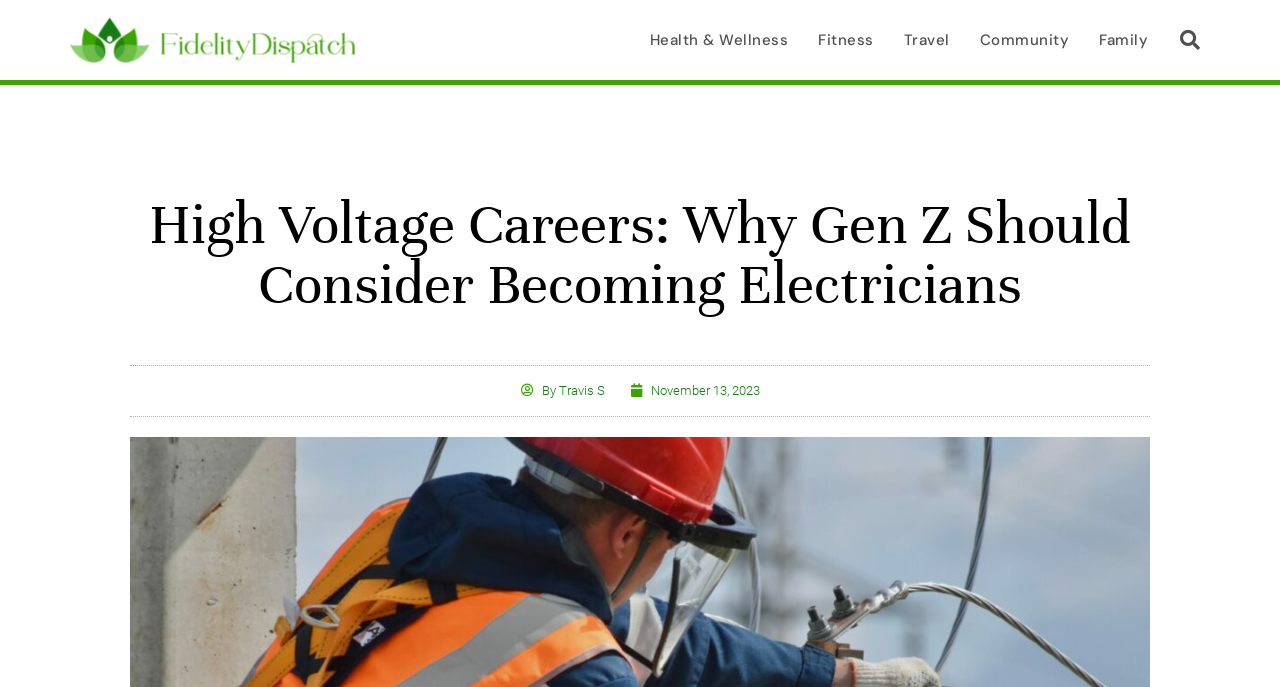What is the date of the article?
Give a comprehensive and detailed explanation for the question.

I found the date of the article below the article title, which is 'November 13, 2023'.